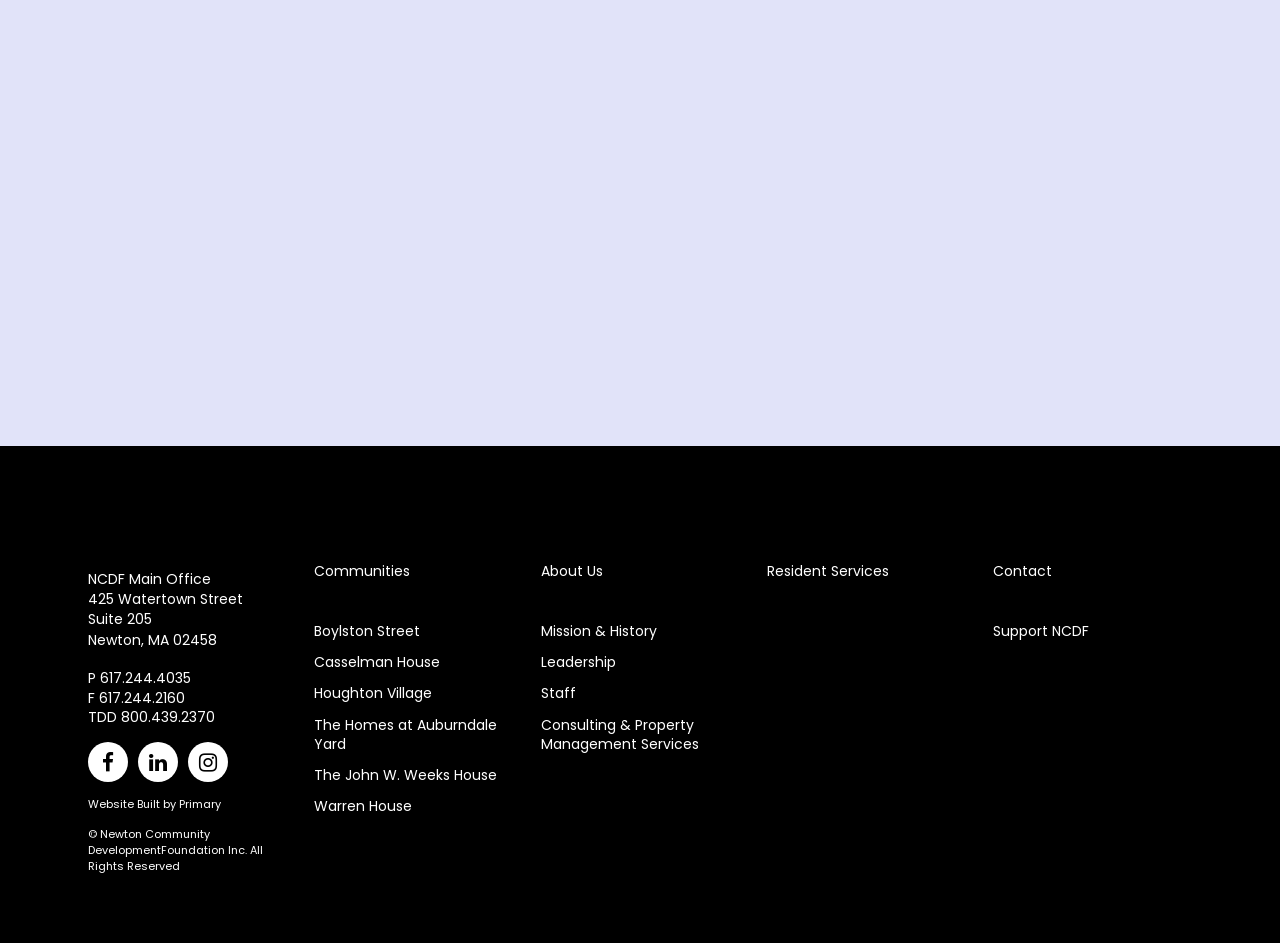Can you pinpoint the bounding box coordinates for the clickable element required for this instruction: "Call NCDF office"? The coordinates should be four float numbers between 0 and 1, i.e., [left, top, right, bottom].

[0.078, 0.708, 0.149, 0.729]